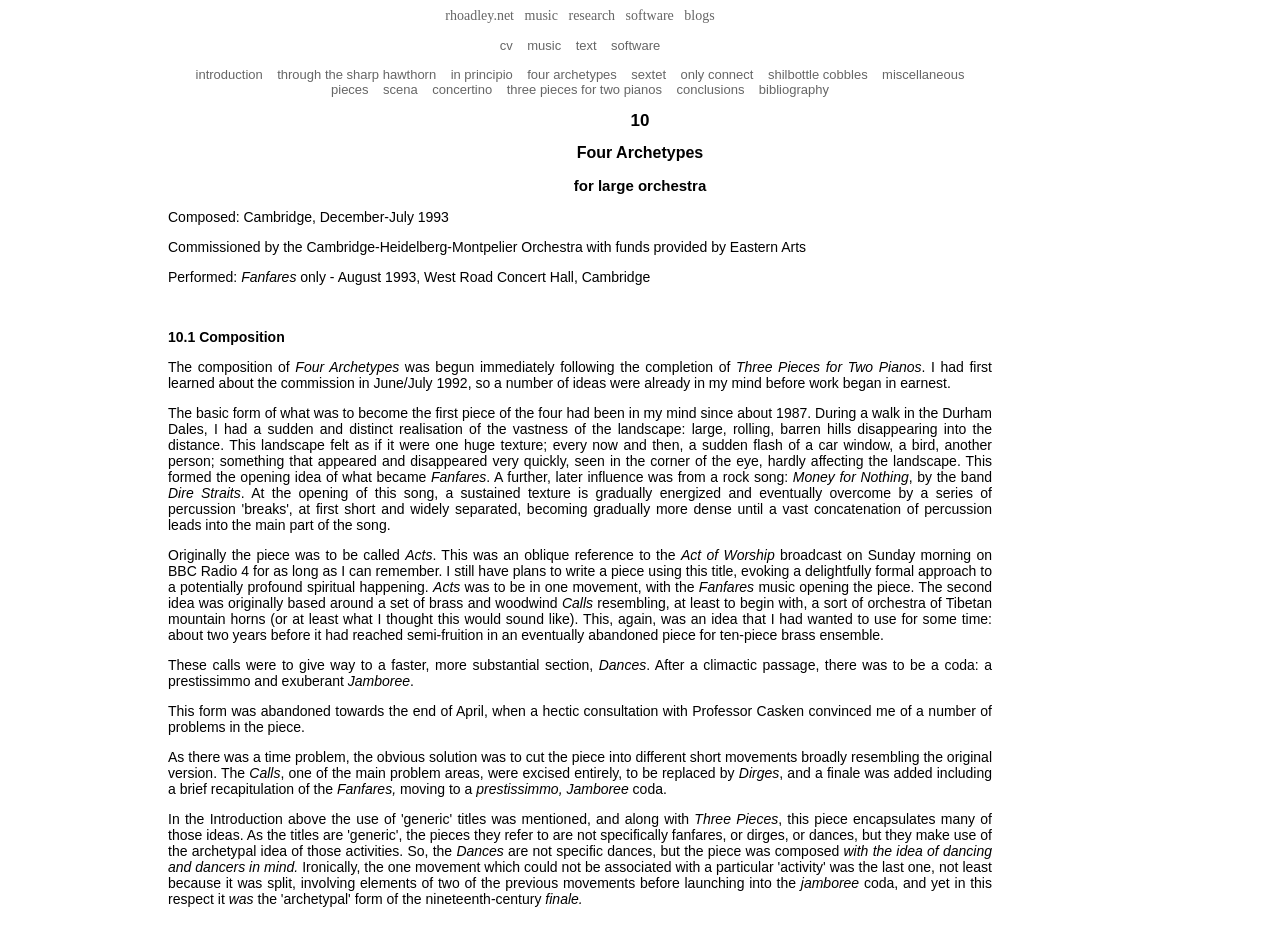Identify the bounding box coordinates of the clickable region to carry out the given instruction: "explore four archetypes".

[0.412, 0.071, 0.482, 0.087]